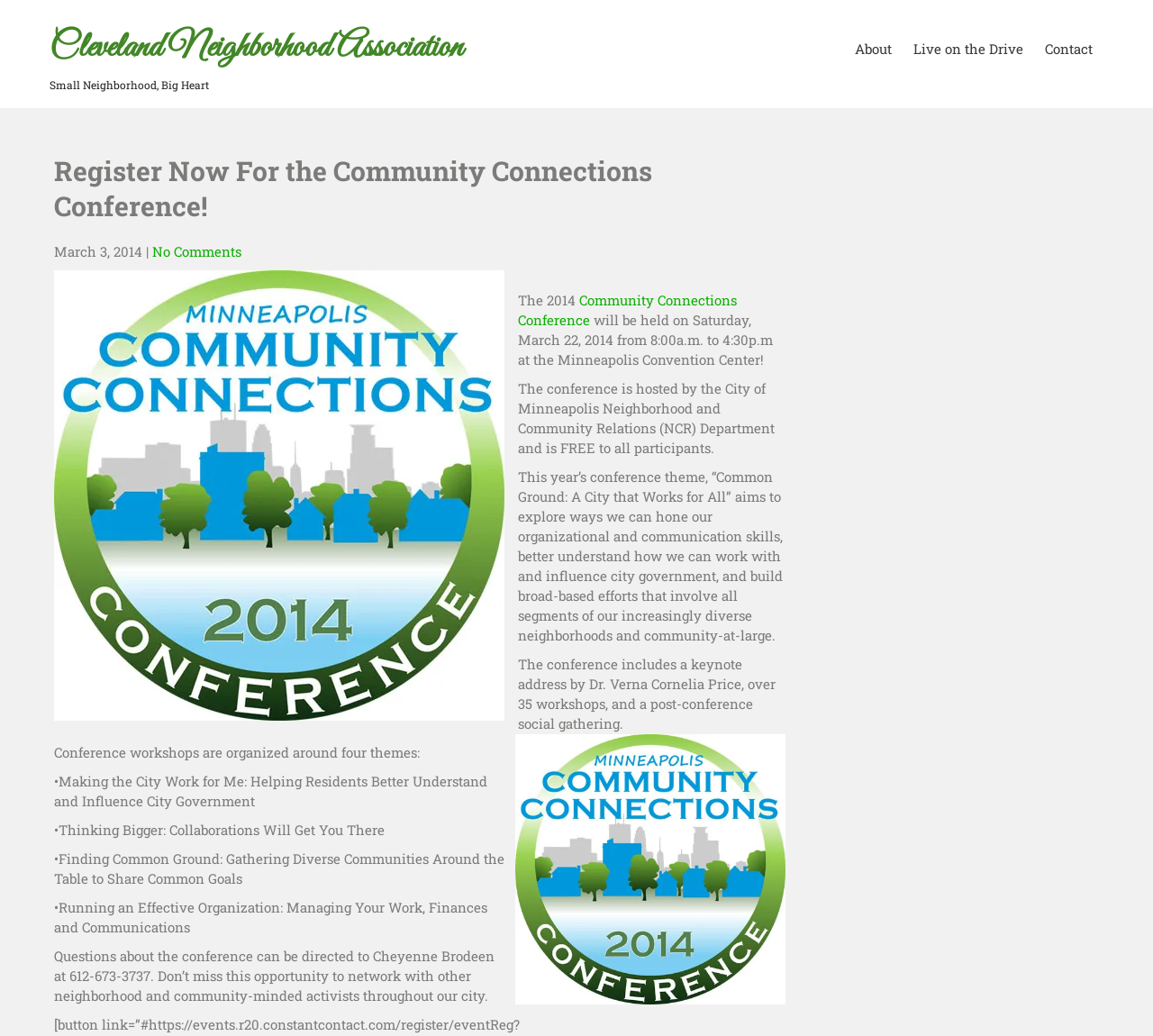Provide an in-depth caption for the elements present on the webpage.

The webpage is about the Community Connections Conference, hosted by the City of Minneapolis Neighborhood and Community Relations Department. At the top, there is a heading with the organization's name, "Cleveland Neighborhood Association", which is also a link. Below it, there is a tagline "Small Neighborhood, Big Heart". 

On the top right, there are three links: "About", "Live on the Drive", and "Contact". 

The main content of the webpage is about the conference, which is announced with a heading "Register Now For the Community Connections Conference!". The conference details are provided, including the date, time, and location. 

There is an image with the text "COMMUNITY CONNECTIONS" in the middle of the page. The conference theme, "Common Ground: A City that Works for All", is explained, and the activities included in the conference, such as a keynote address, workshops, and a social gathering, are listed. 

The workshops are organized into four themes, which are listed below: "Making the City Work for Me", "Thinking Bigger", "Finding Common Ground", and "Running an Effective Organization". 

Finally, there is a contact information for questions about the conference, and an encouragement to network with other neighborhood and community-minded activists.